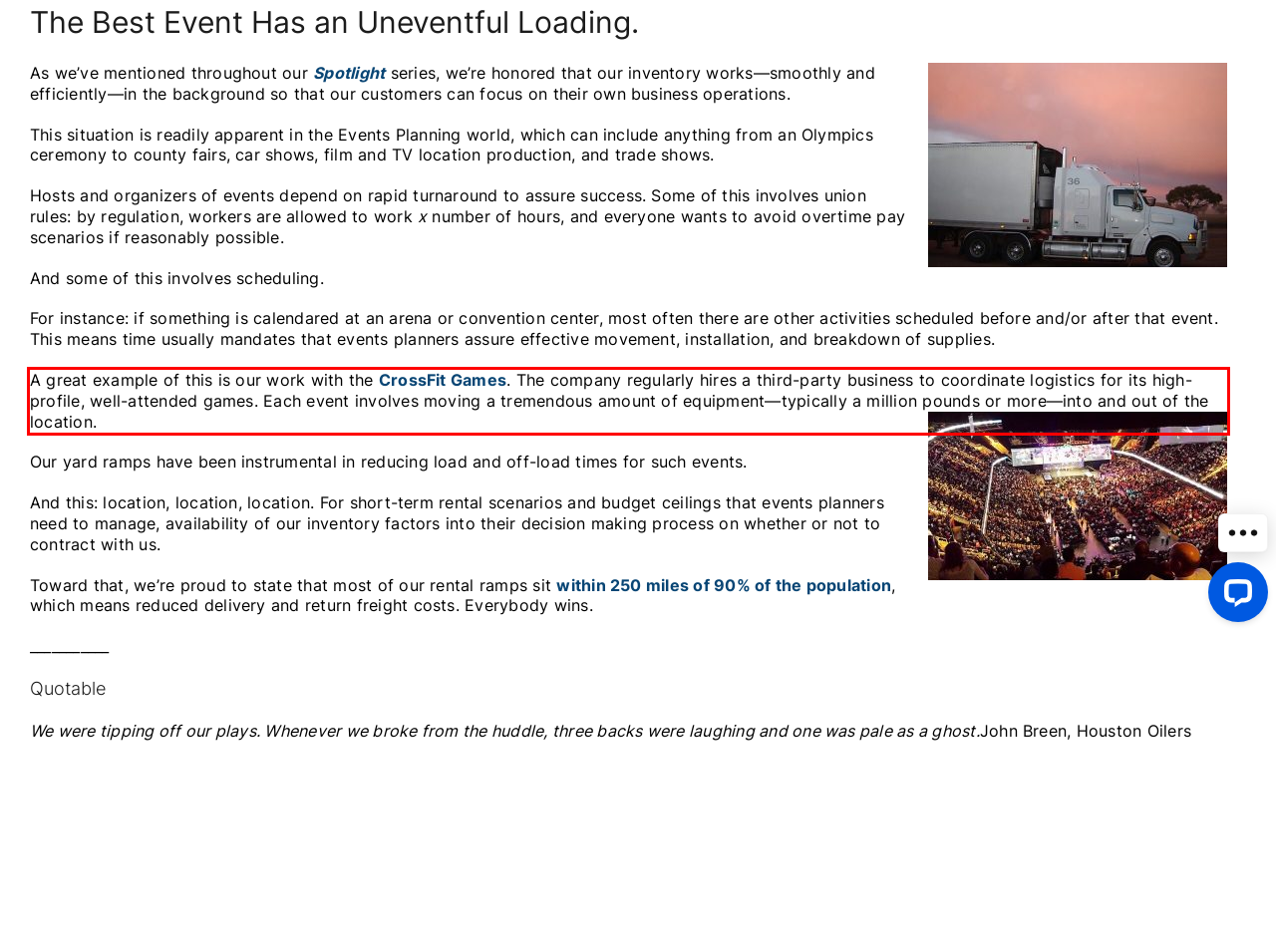Please examine the webpage screenshot and extract the text within the red bounding box using OCR.

A great example of this is our work with the CrossFit Games. The company regularly hires a third-party business to coordinate logistics for its high-profile, well-attended games. Each event involves moving a tremendous amount of equipment—typically a million pounds or more—into and out of the location.